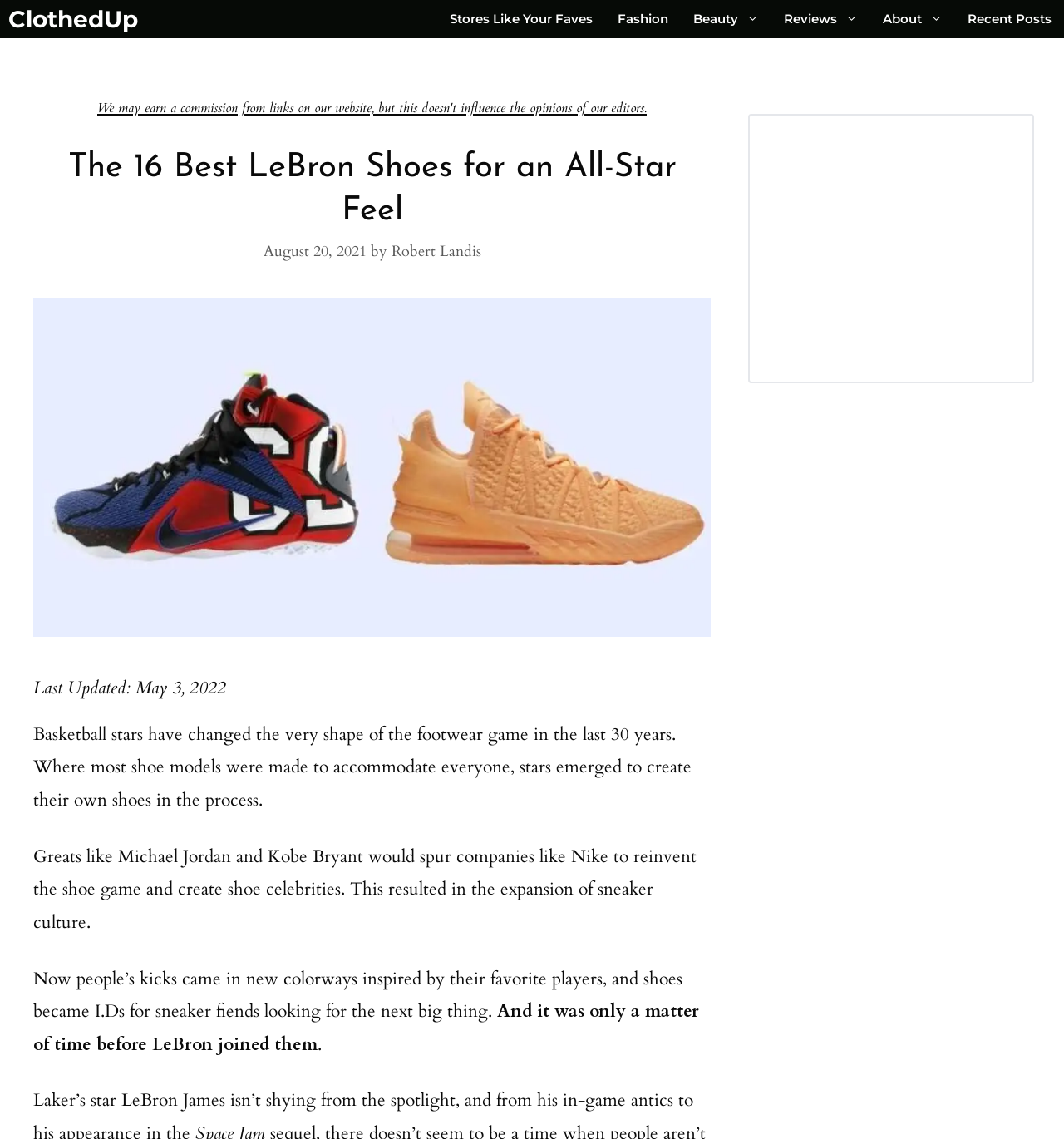Extract the bounding box coordinates for the UI element described as: "Robert Landis".

[0.368, 0.212, 0.452, 0.229]